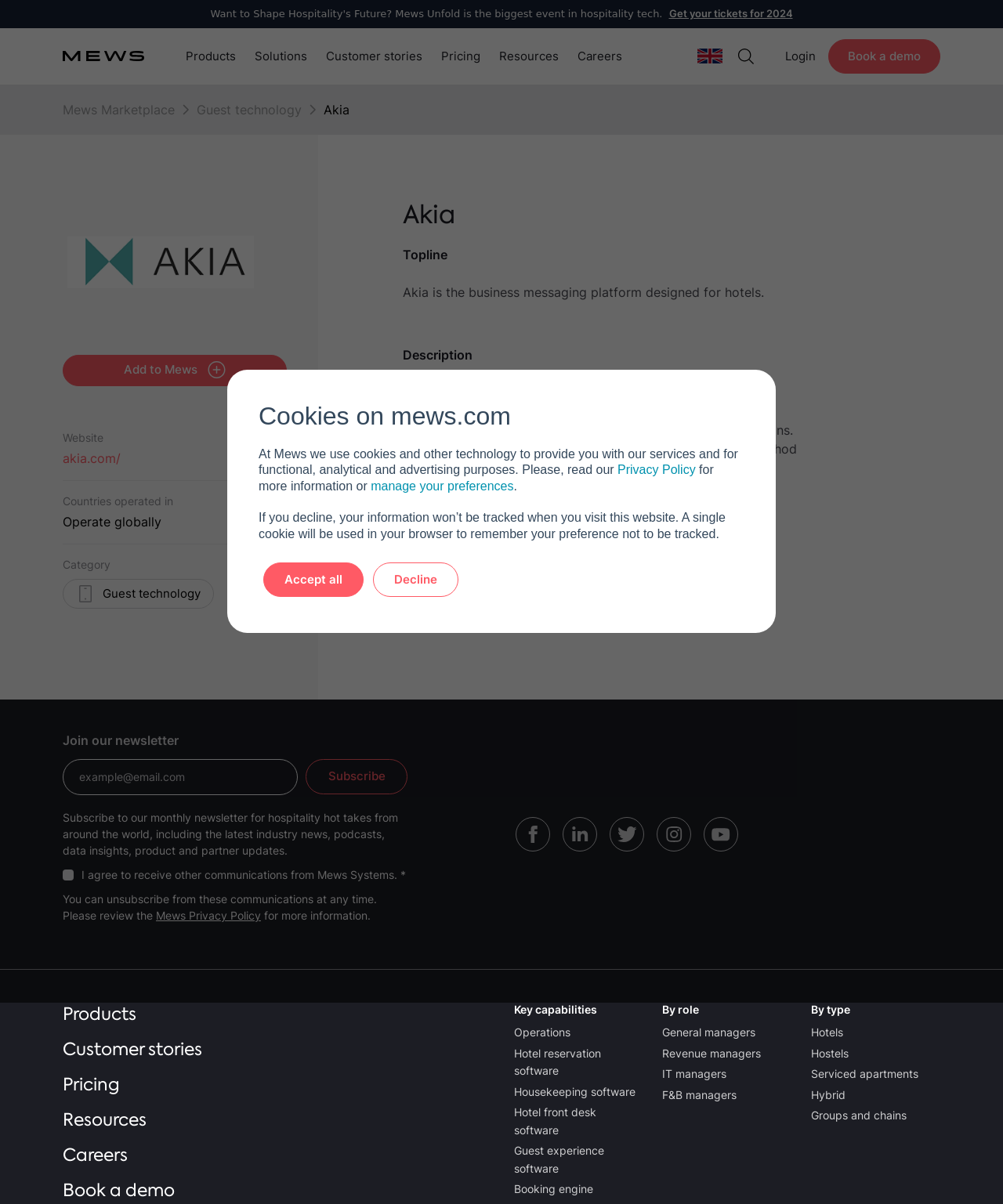Identify the coordinates of the bounding box for the element that must be clicked to accomplish the instruction: "Subscribe to the newsletter".

[0.305, 0.63, 0.406, 0.659]